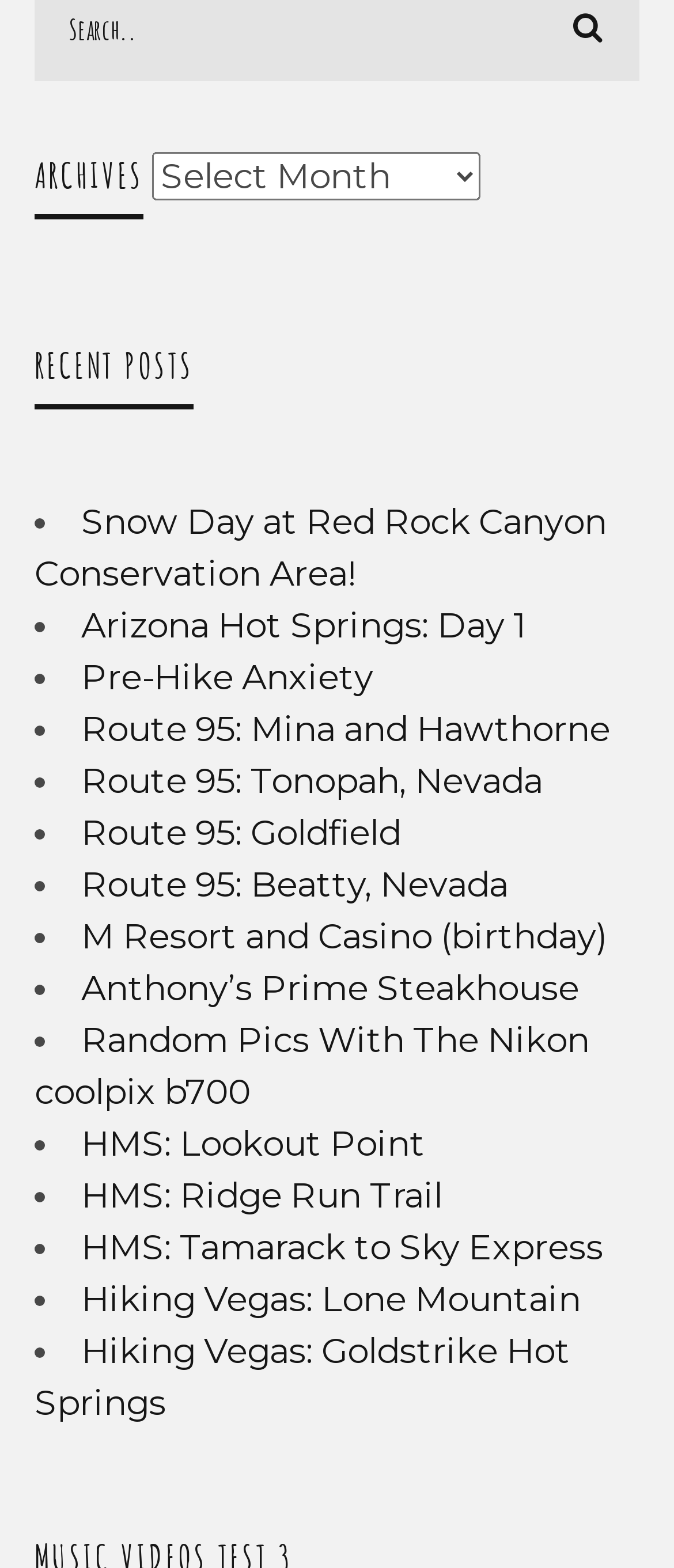Identify the bounding box coordinates of the clickable region necessary to fulfill the following instruction: "Explore partnerships". The bounding box coordinates should be four float numbers between 0 and 1, i.e., [left, top, right, bottom].

None